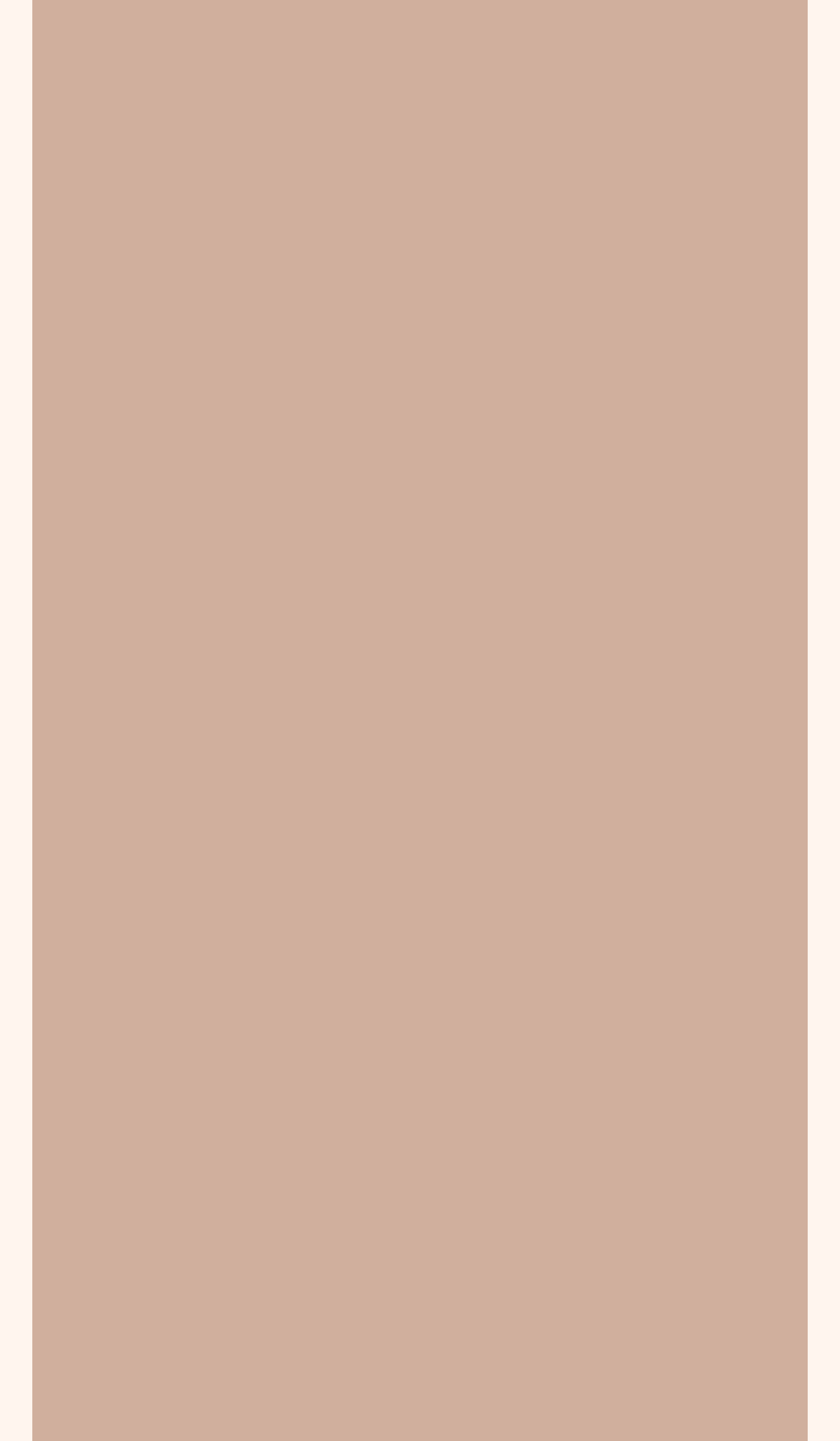Respond to the following question using a concise word or phrase: 
What is the achievement of Riley in 2016?

2nd best Short haired cat in New Zealand